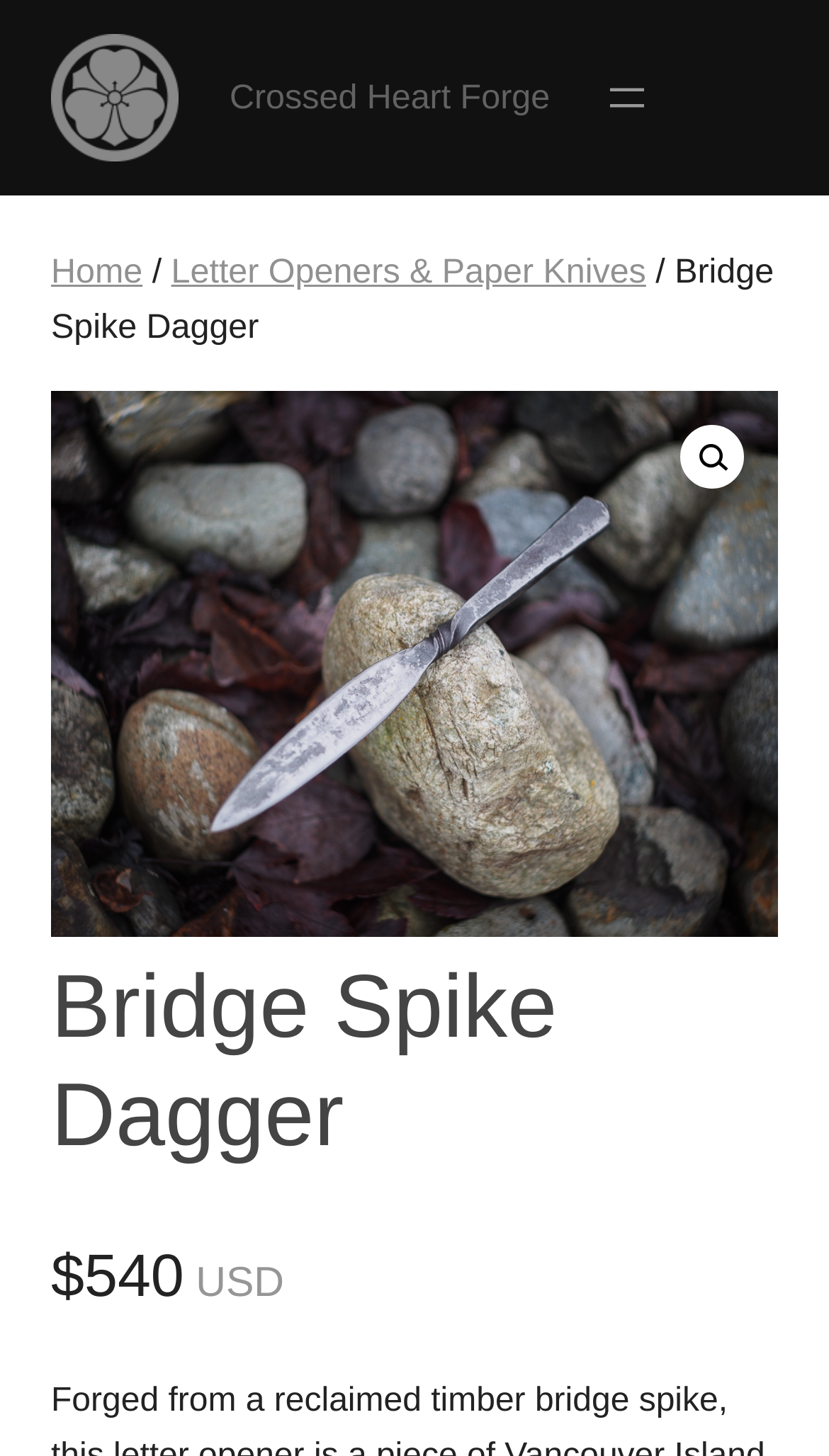Provide a short, one-word or phrase answer to the question below:
What is the name of the current product?

Bridge Spike Dagger